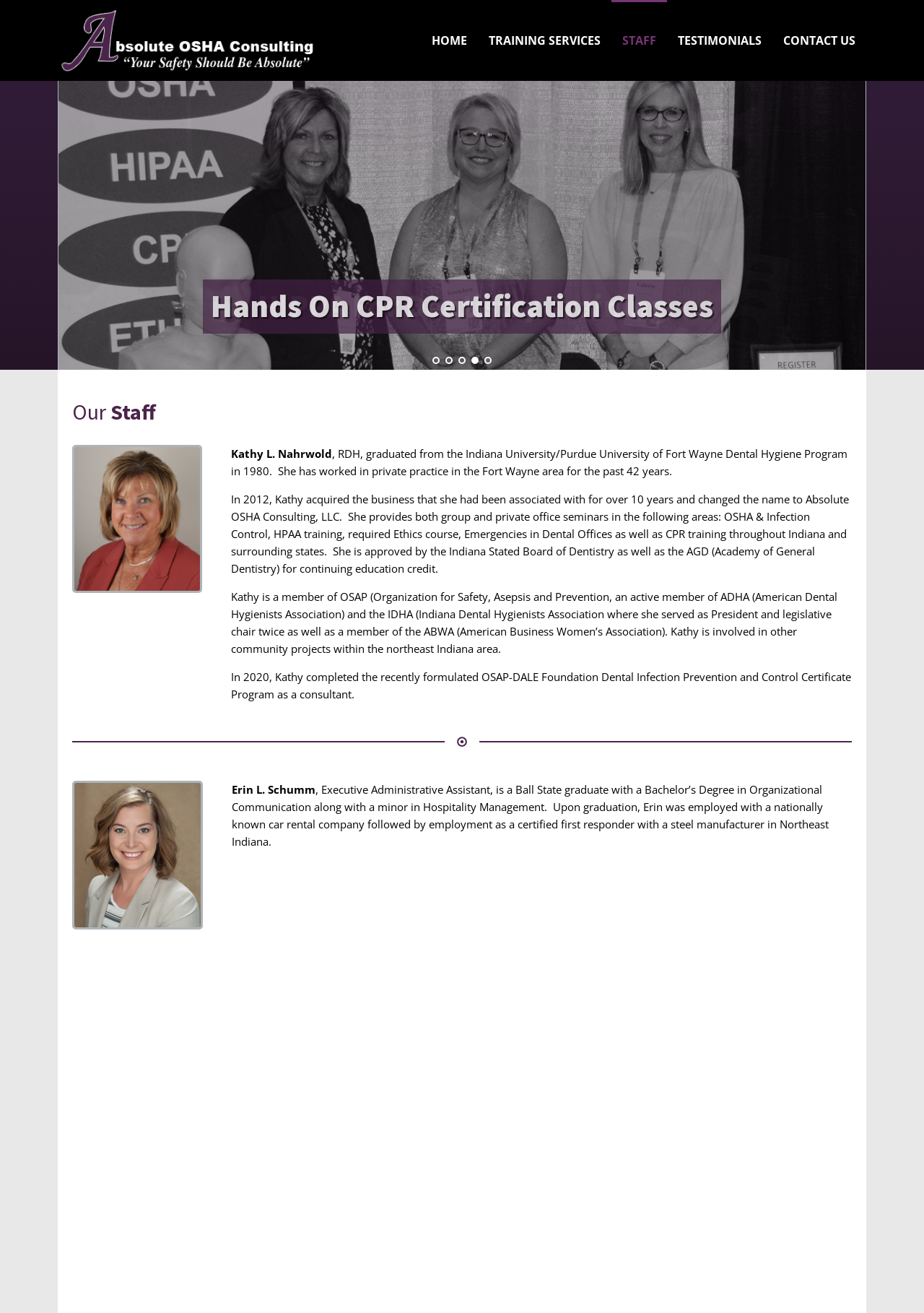What type of training does Absolute OSHA Consulting provide?
From the image, provide a succinct answer in one word or a short phrase.

OSHA training